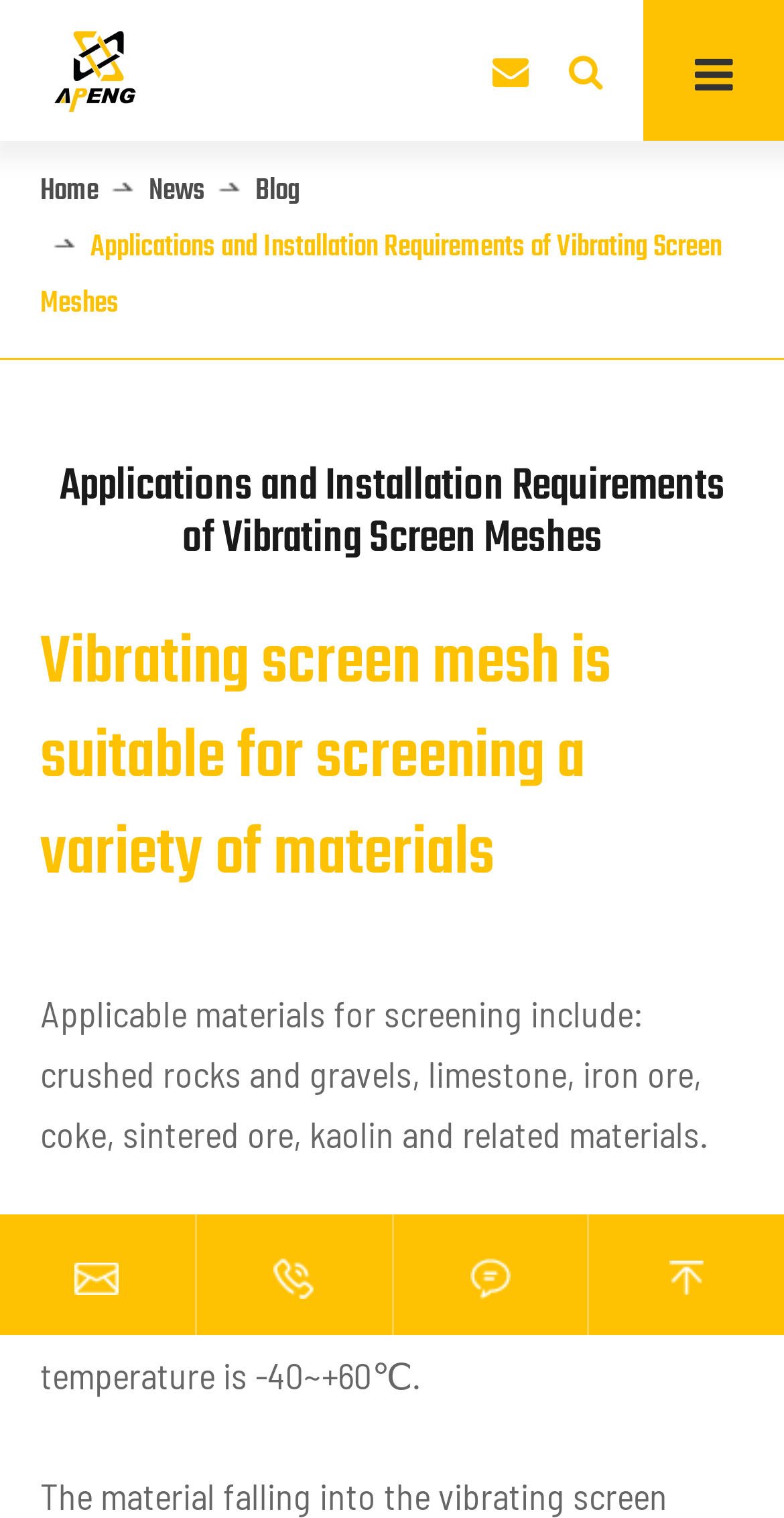Locate the headline of the webpage and generate its content.

Applications and Installation Requirements of Vibrating Screen Meshes